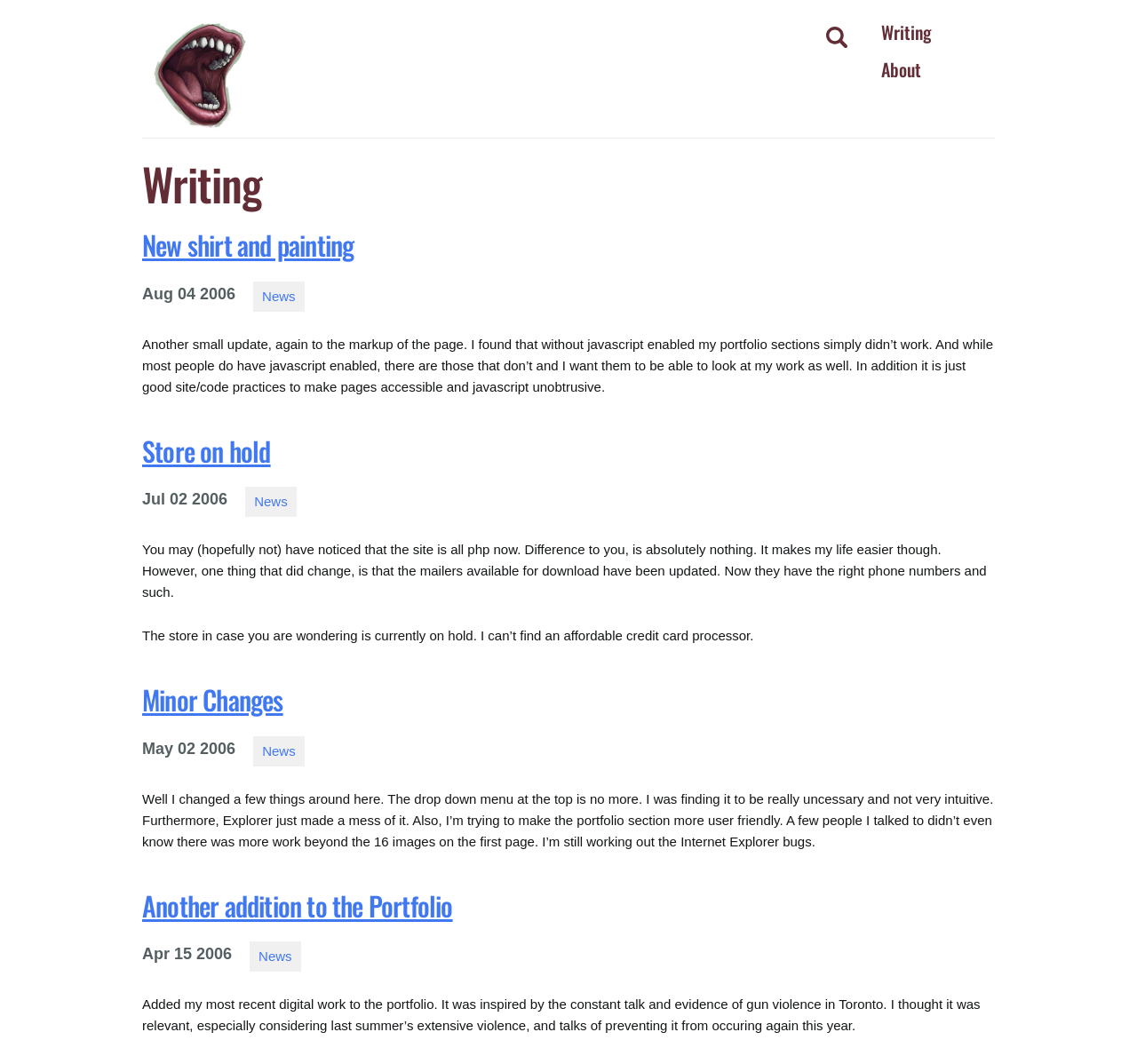What is the category of the first article?
Use the screenshot to answer the question with a single word or phrase.

Writing